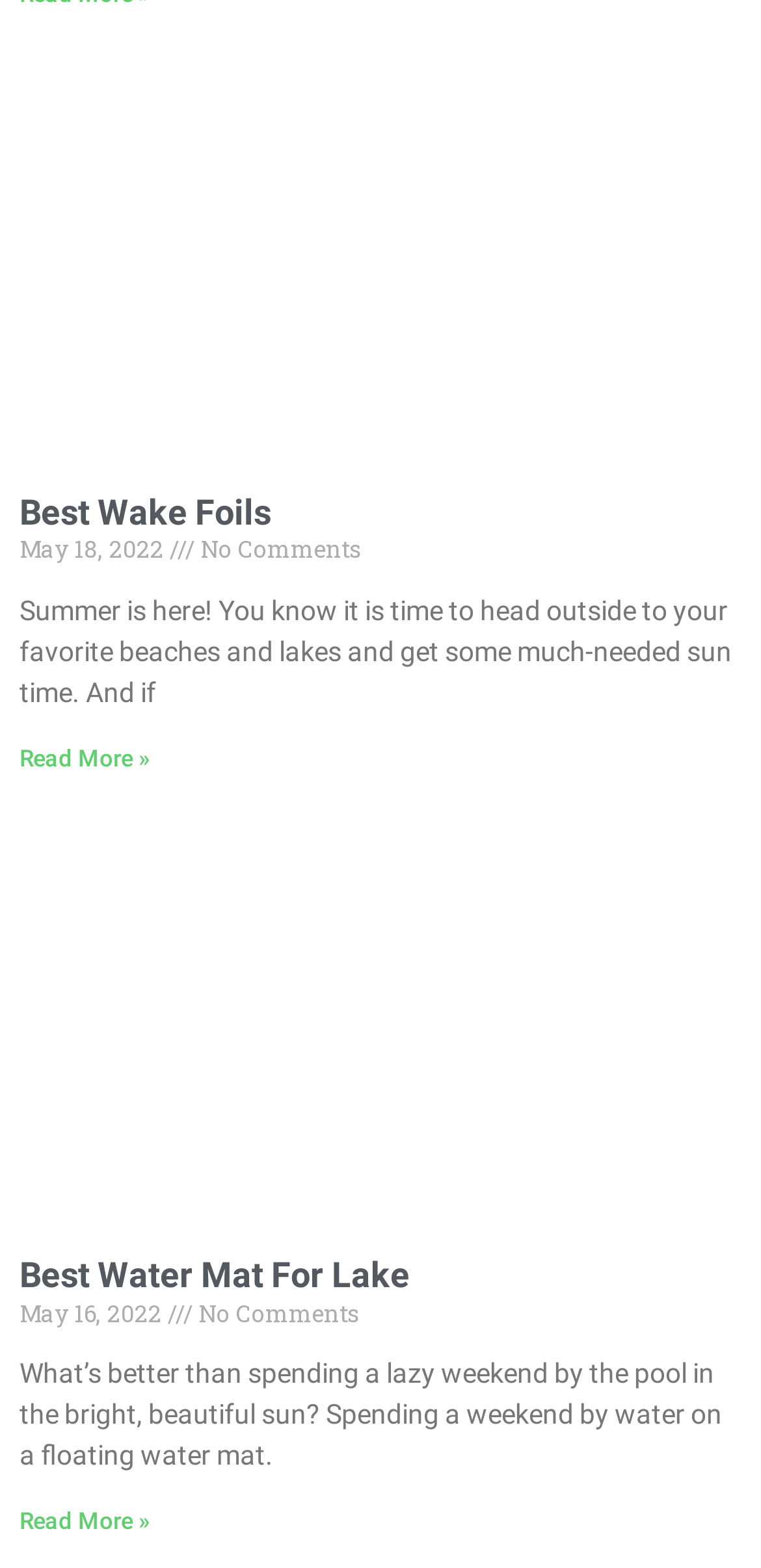Use a single word or phrase to answer the question: What is the purpose of the 'Read more' links?

To read more about the article